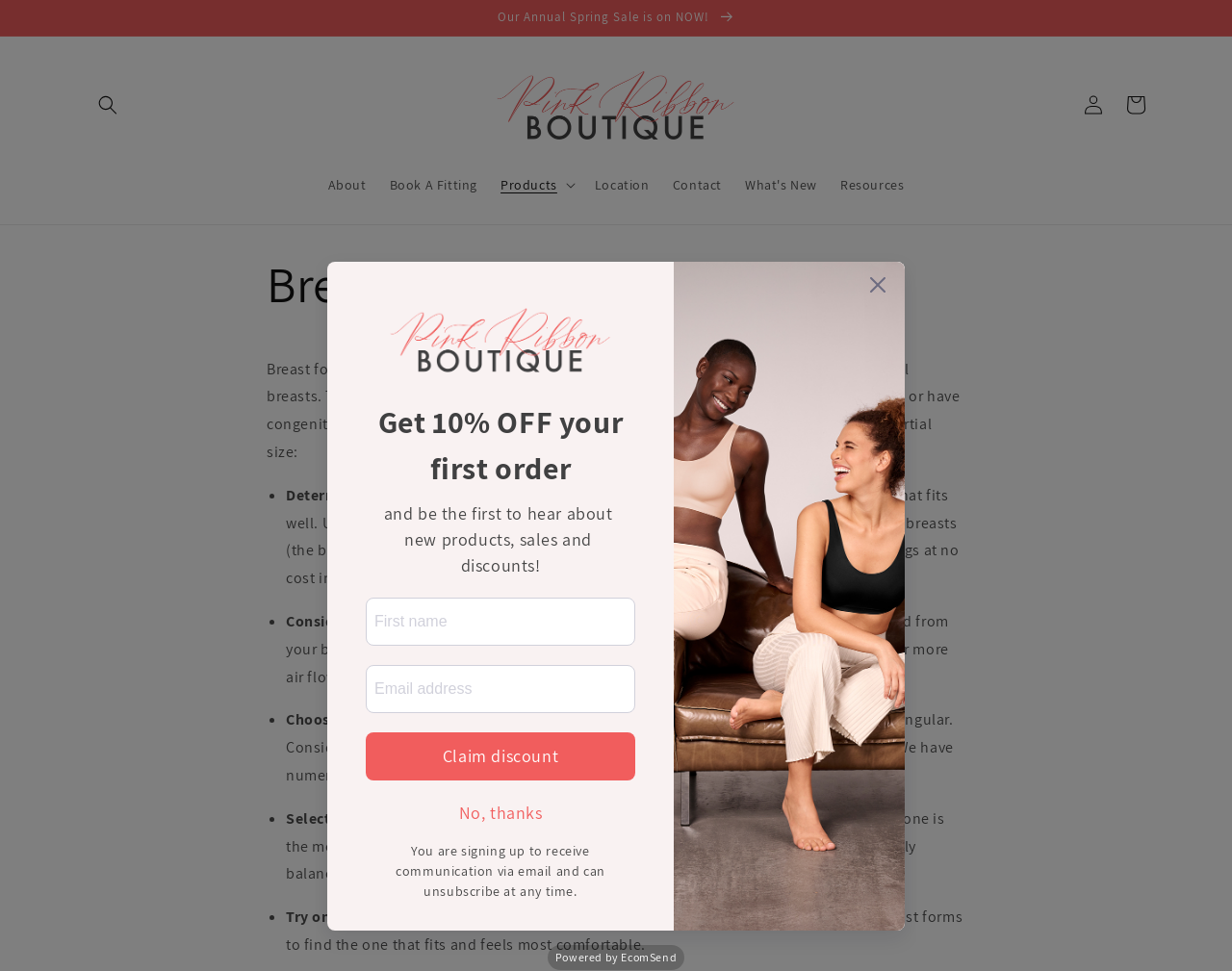Identify the bounding box coordinates of the region I need to click to complete this instruction: "Log in to your account".

[0.87, 0.086, 0.905, 0.13]